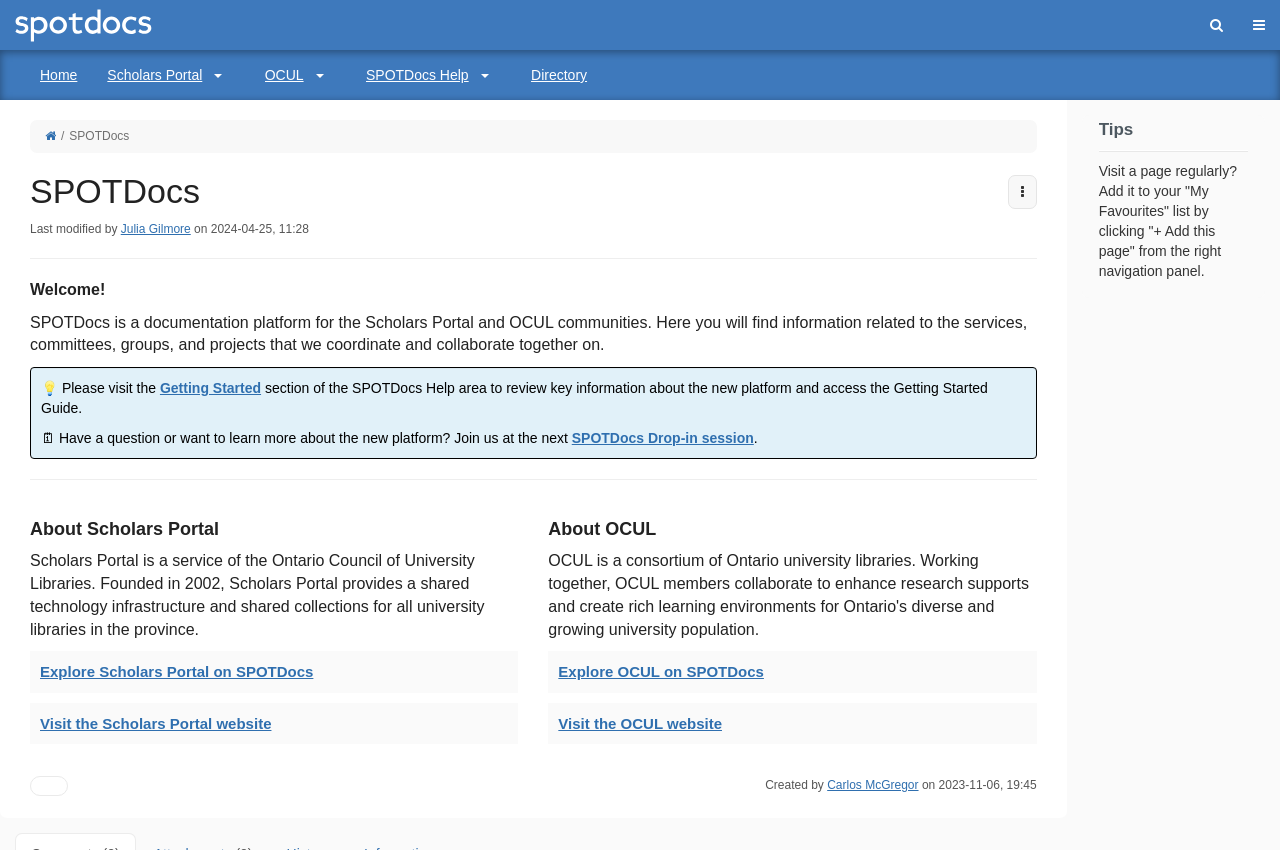Please provide a short answer using a single word or phrase for the question:
What is the name of the organization that founded Scholars Portal?

Ontario Council of University Libraries